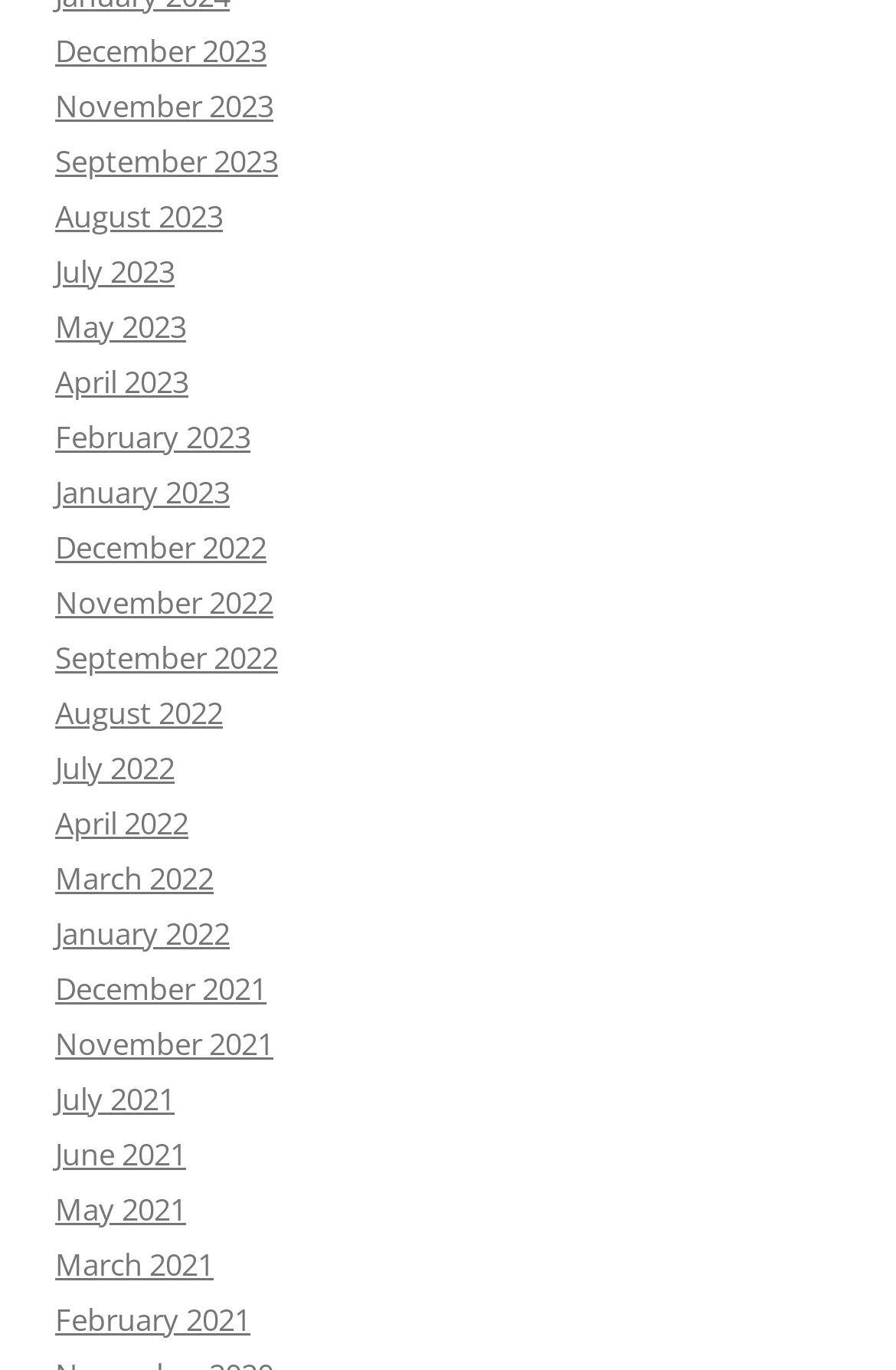Please provide the bounding box coordinates for the element that needs to be clicked to perform the instruction: "Explore January 2023". The coordinates must consist of four float numbers between 0 and 1, formatted as [left, top, right, bottom].

[0.062, 0.344, 0.256, 0.374]